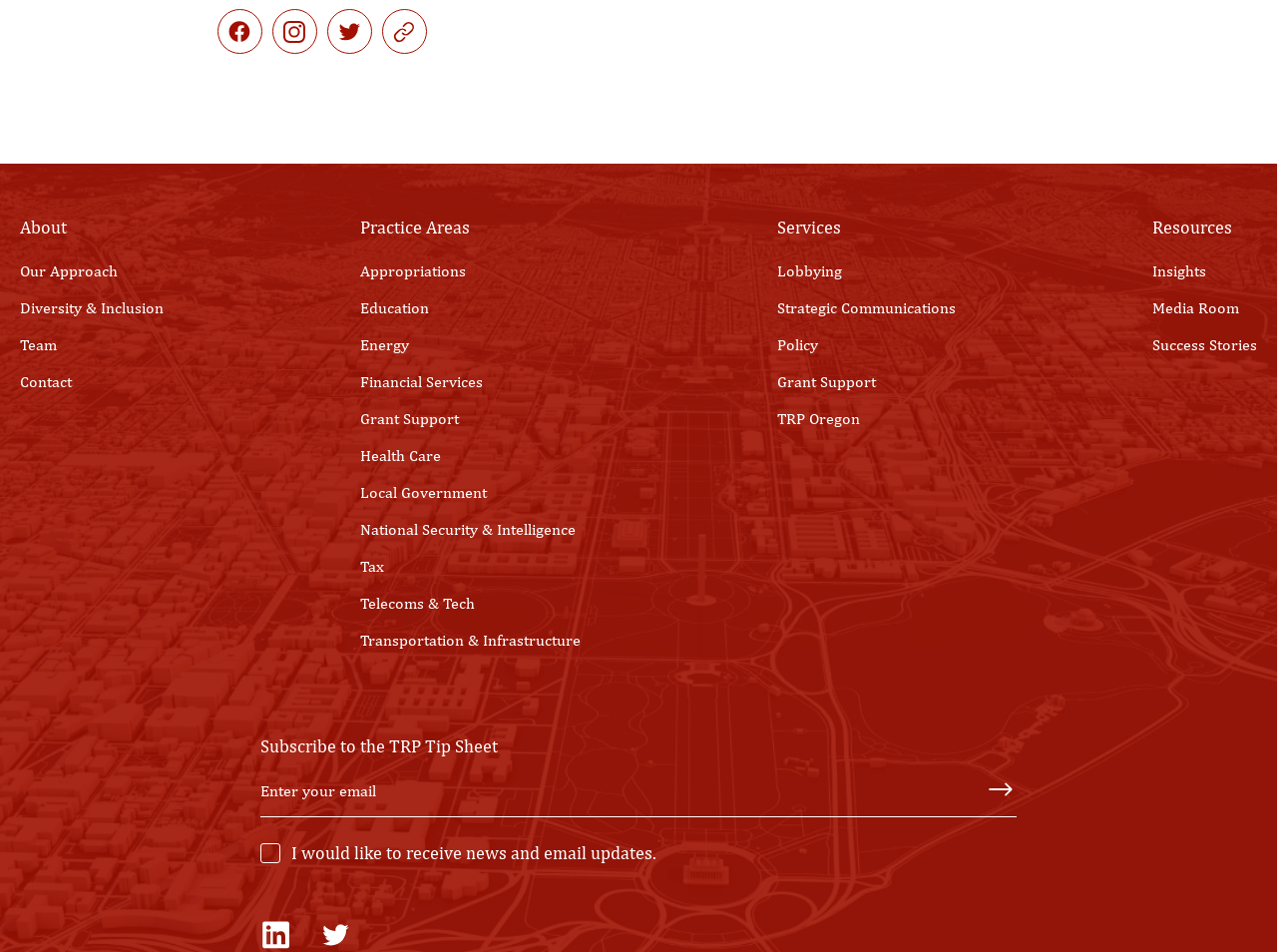Provide the bounding box coordinates of the HTML element this sentence describes: "Telecoms & Tech". The bounding box coordinates consist of four float numbers between 0 and 1, i.e., [left, top, right, bottom].

[0.282, 0.624, 0.372, 0.644]